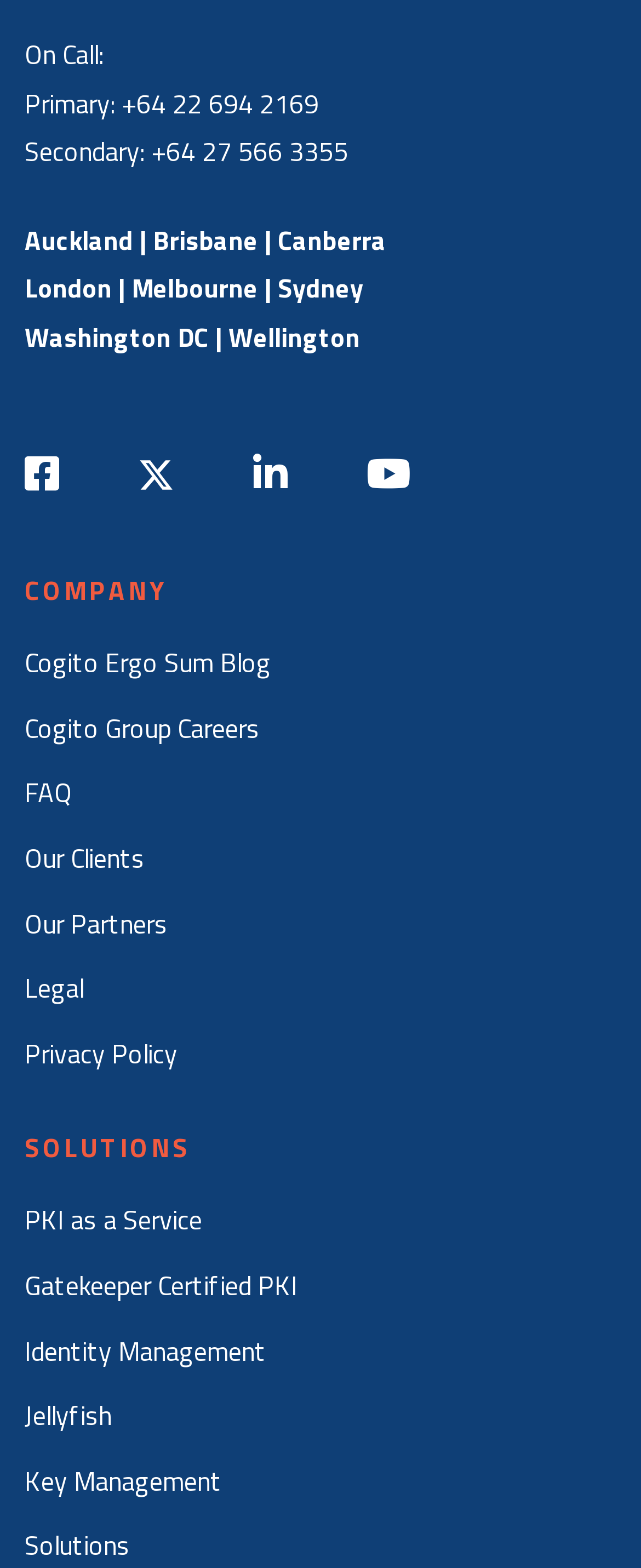What is the last solution listed?
Please look at the screenshot and answer using one word or phrase.

Solutions